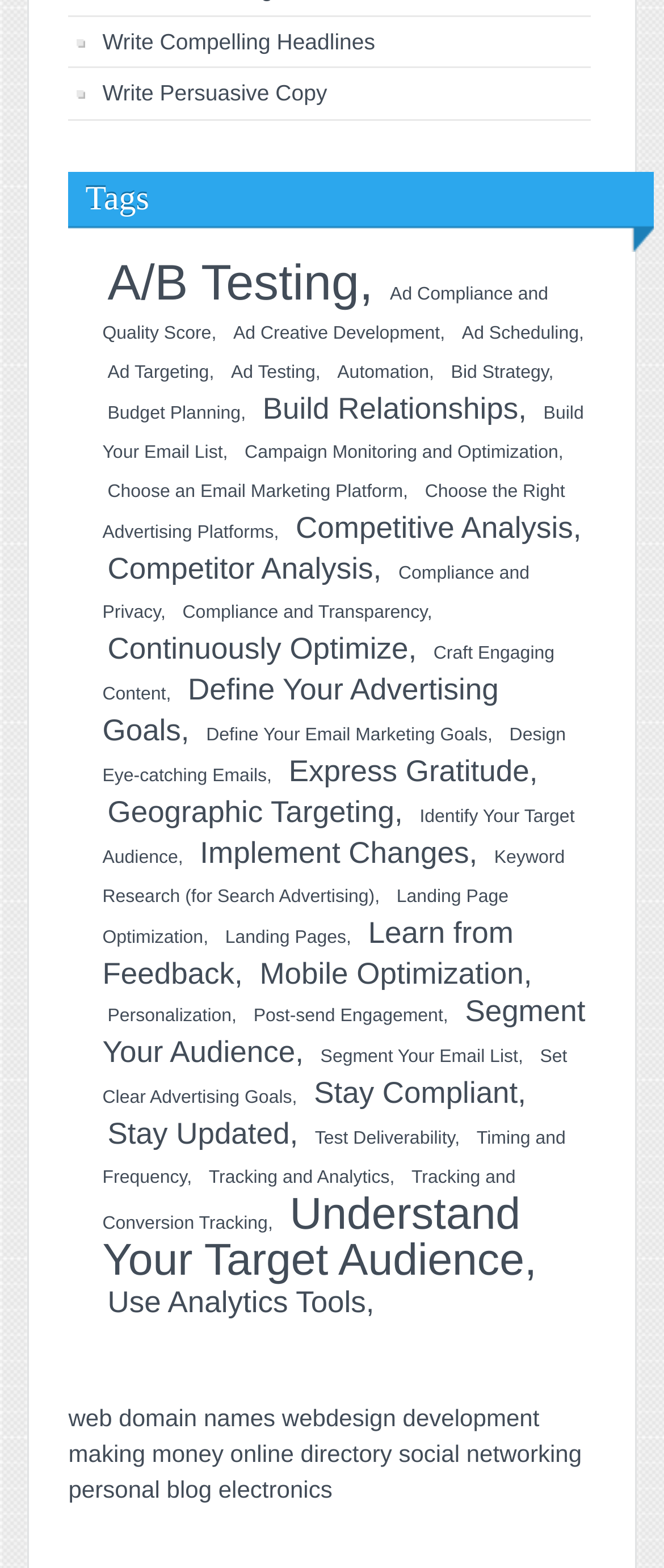Identify the bounding box coordinates of the element that should be clicked to fulfill this task: "Read about 'Build Relationships'". The coordinates should be provided as four float numbers between 0 and 1, i.e., [left, top, right, bottom].

[0.388, 0.247, 0.801, 0.275]